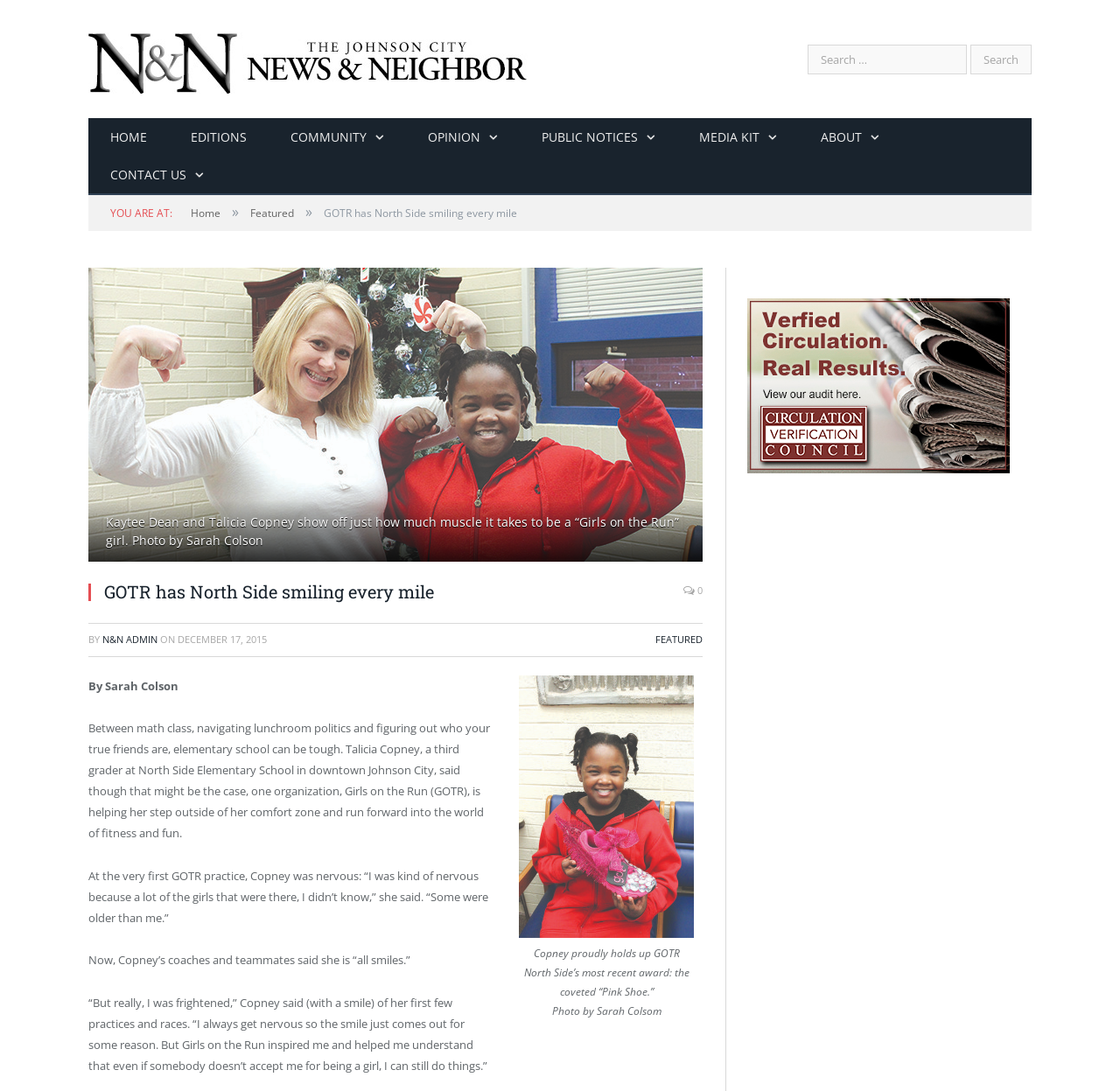What is the name of the award mentioned in the article?
Answer the question in as much detail as possible.

The article mentions that Talicia Copney proudly holds up GOTR North Side’s most recent award, which is called the 'Pink Shoe'. This information is provided in the context of discussing her experience with Girls on the Run.